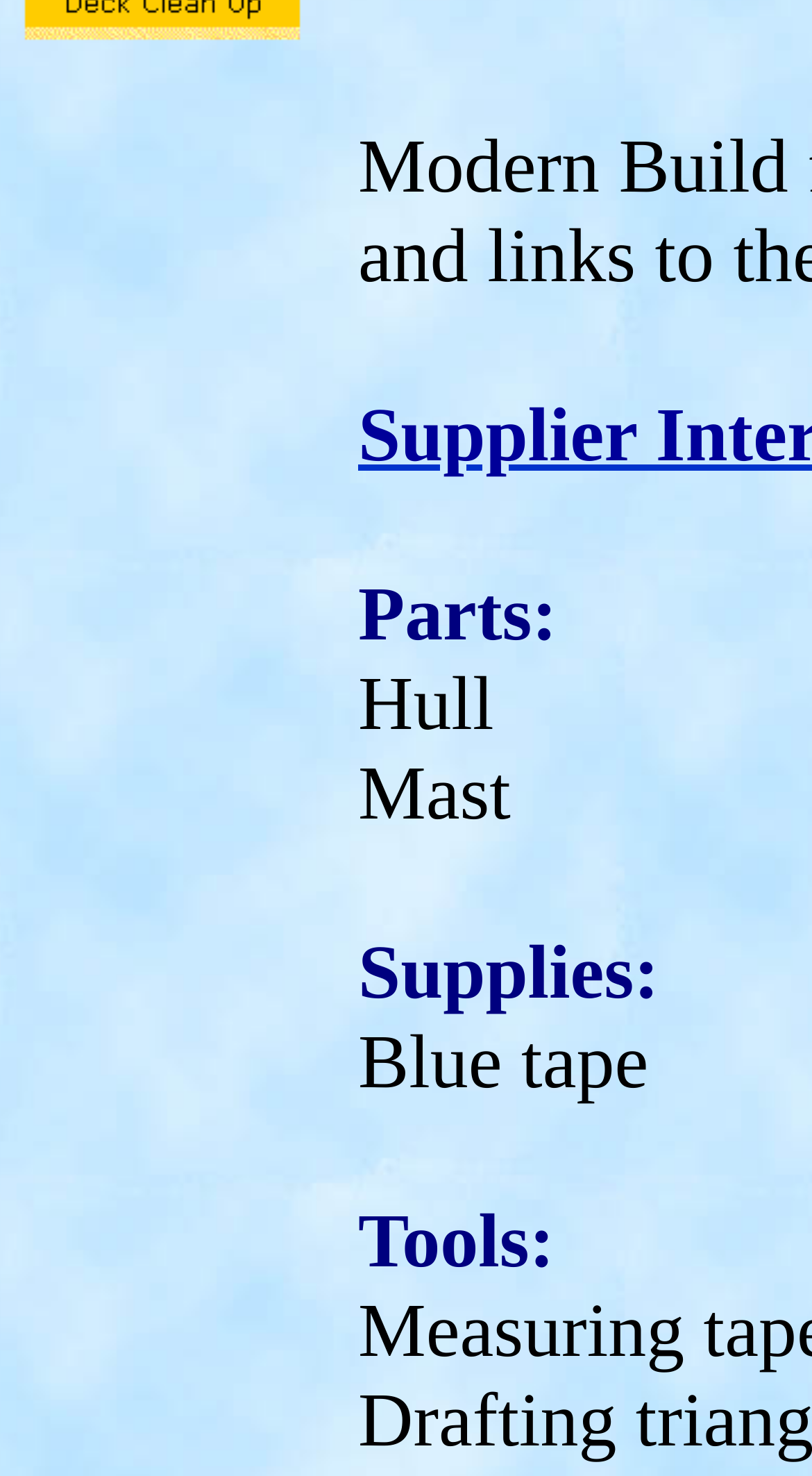Extract the bounding box for the UI element that matches this description: "alt="Deck Clean Up"".

[0.021, 0.011, 0.379, 0.04]